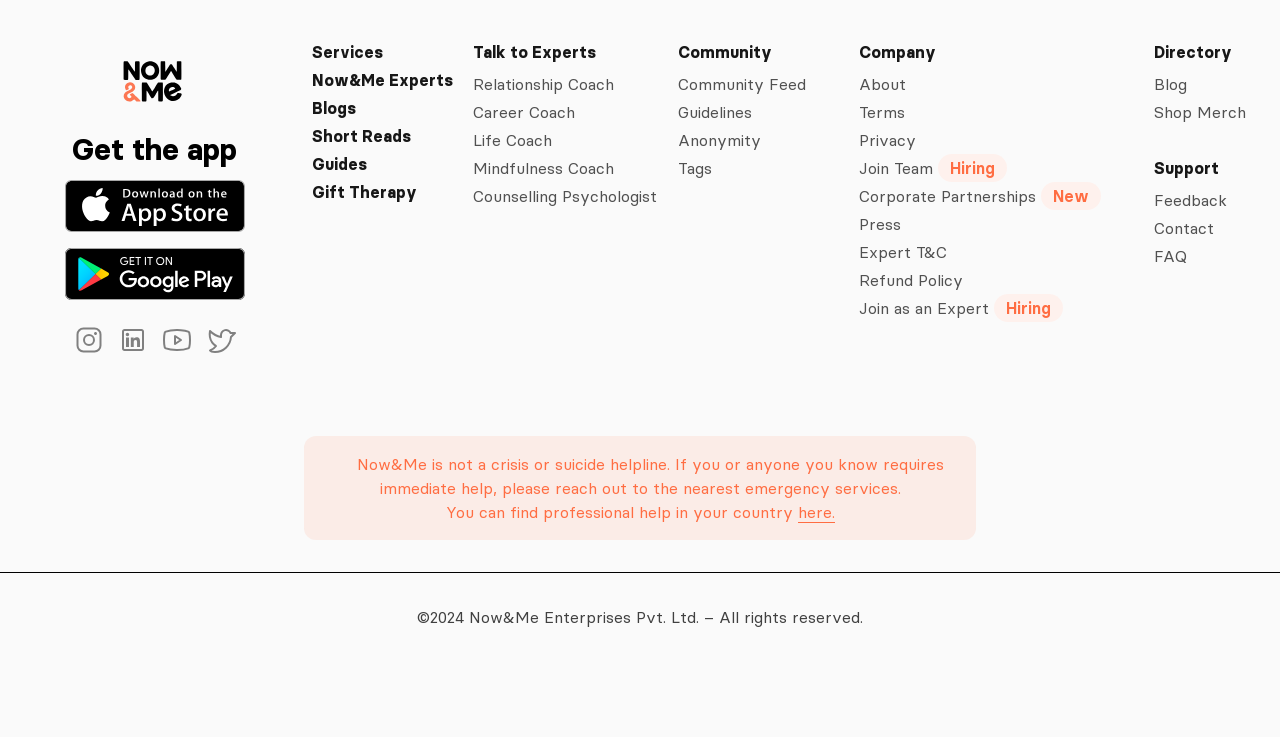Please examine the image and provide a detailed answer to the question: What is the copyright information at the bottom of the webpage?

The copyright information at the bottom of the webpage indicates that the website is owned by Now&Me Enterprises Pvt. Ltd. and that all rights are reserved. The year 2024 is likely the year of copyright, suggesting that the website was launched or updated in that year.